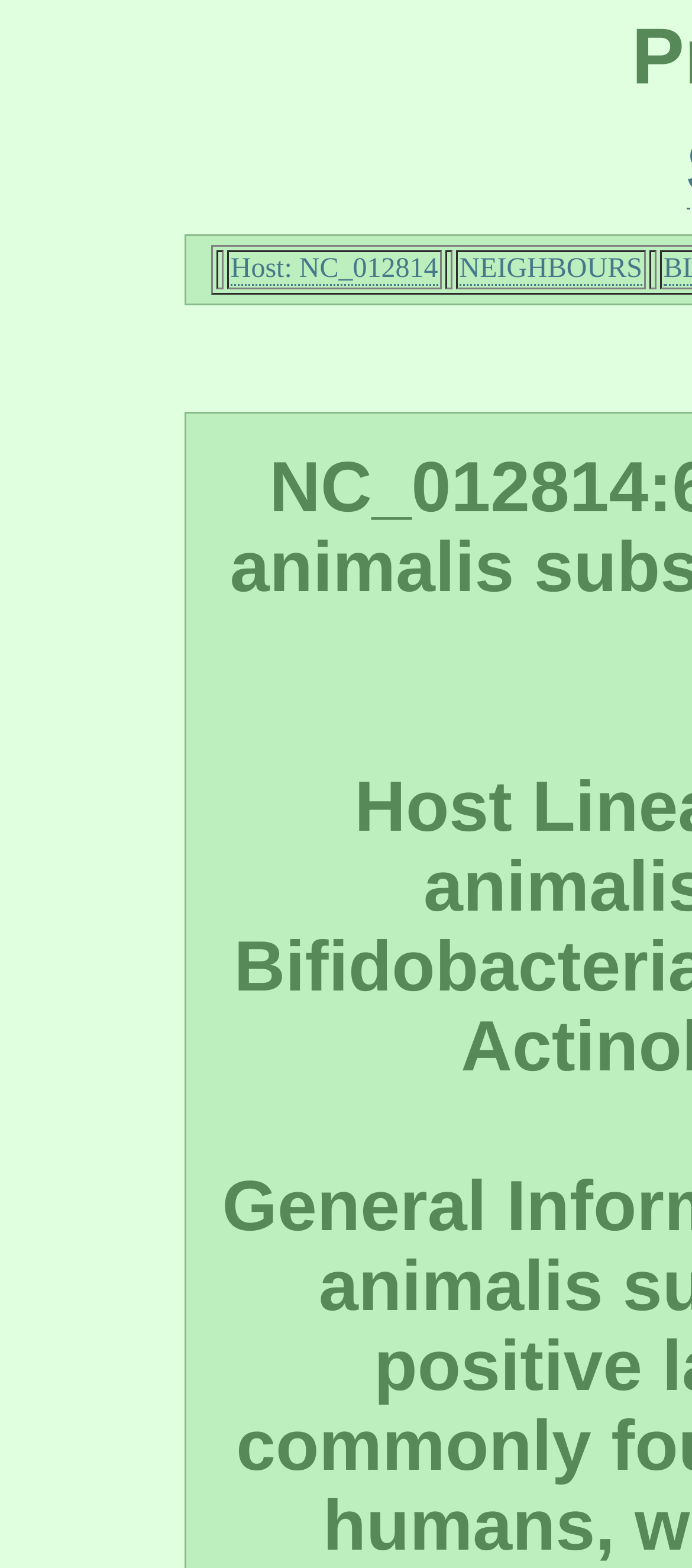Using the description: "NEIGHBOURS", determine the UI element's bounding box coordinates. Ensure the coordinates are in the format of four float numbers between 0 and 1, i.e., [left, top, right, bottom].

[0.664, 0.162, 0.928, 0.183]